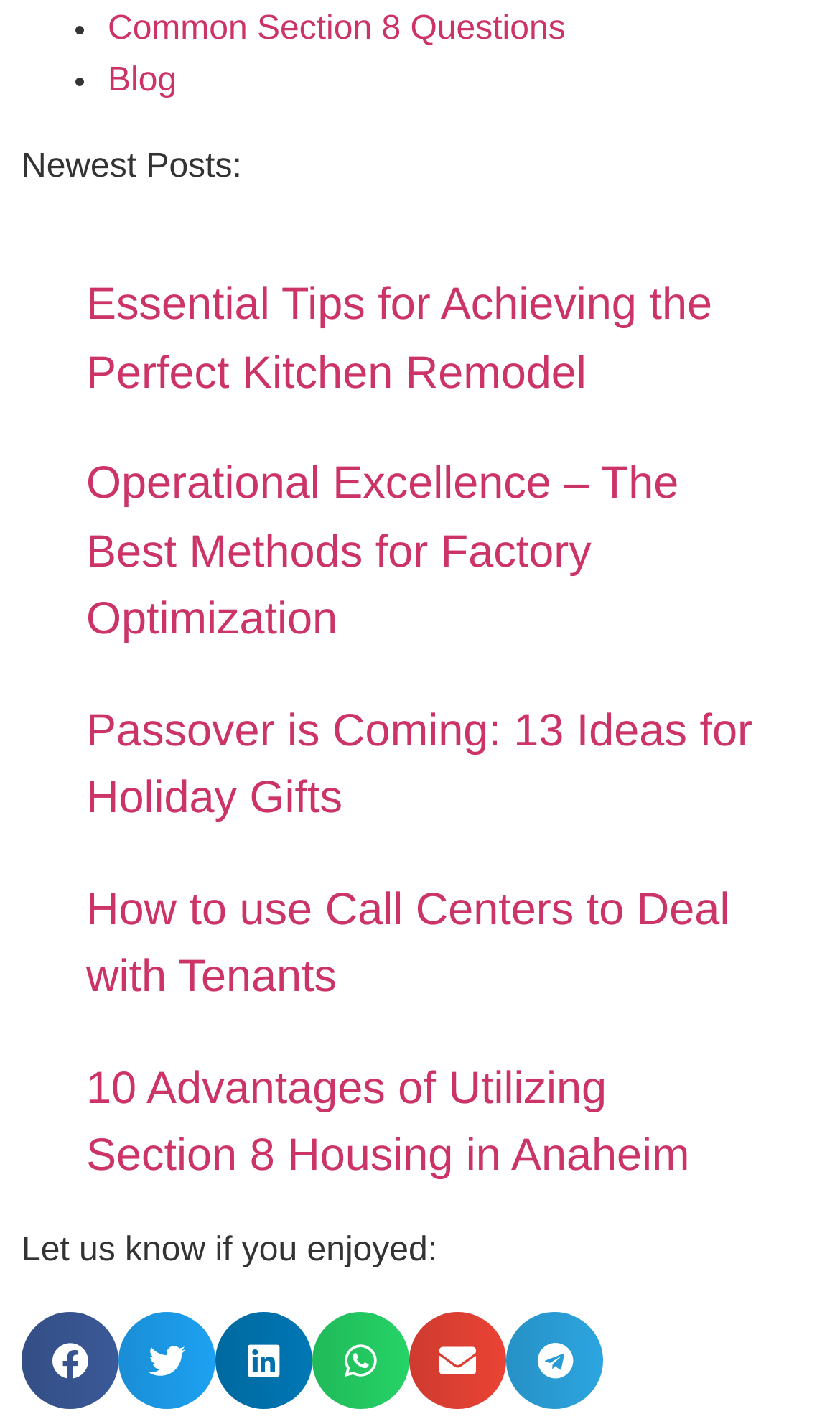Please respond to the question with a concise word or phrase:
What is the title of the first article?

Essential Tips for Achieving the Perfect Kitchen Remodel